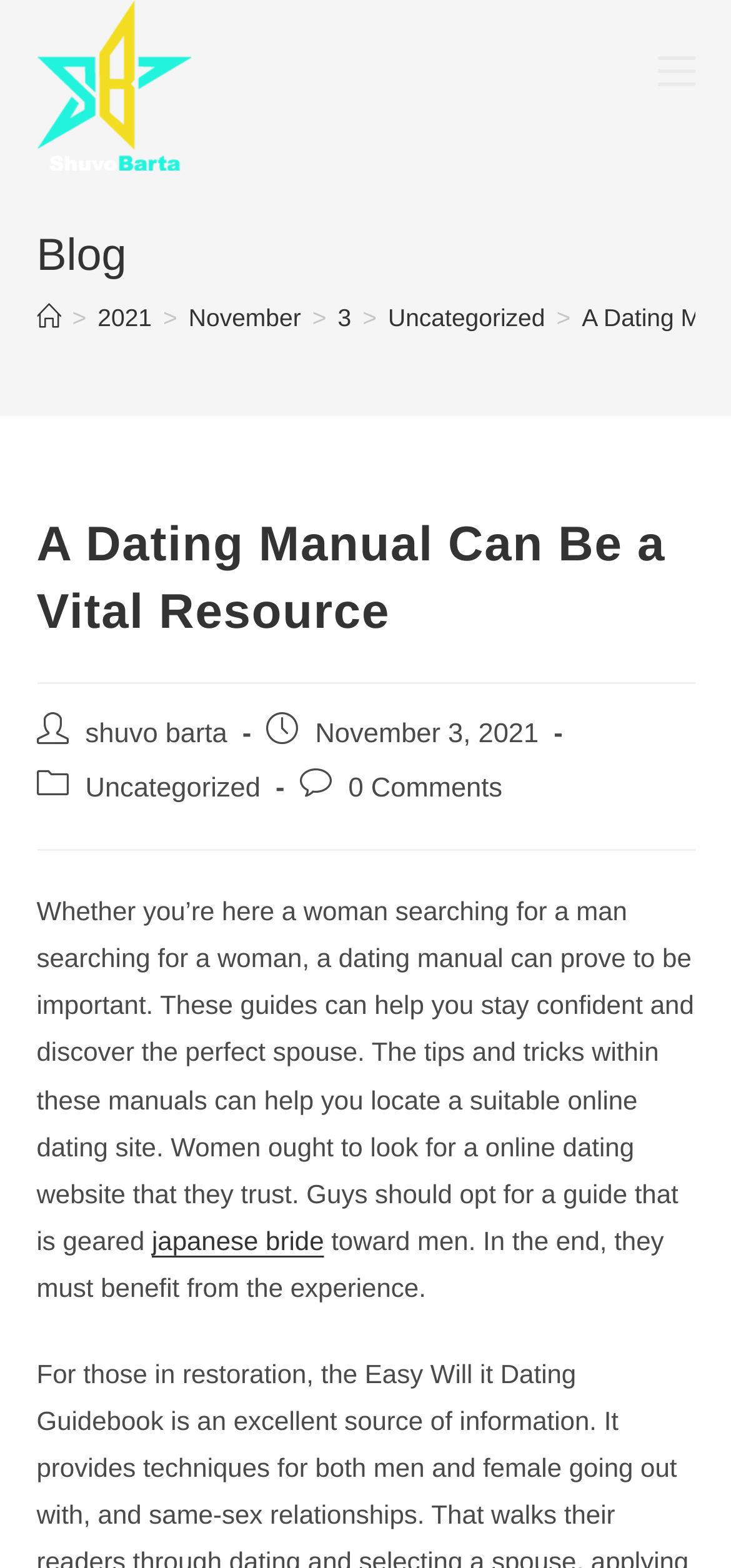Show the bounding box coordinates for the HTML element described as: "aria-label="Mobile Menu"".

[0.899, 0.031, 0.95, 0.057]